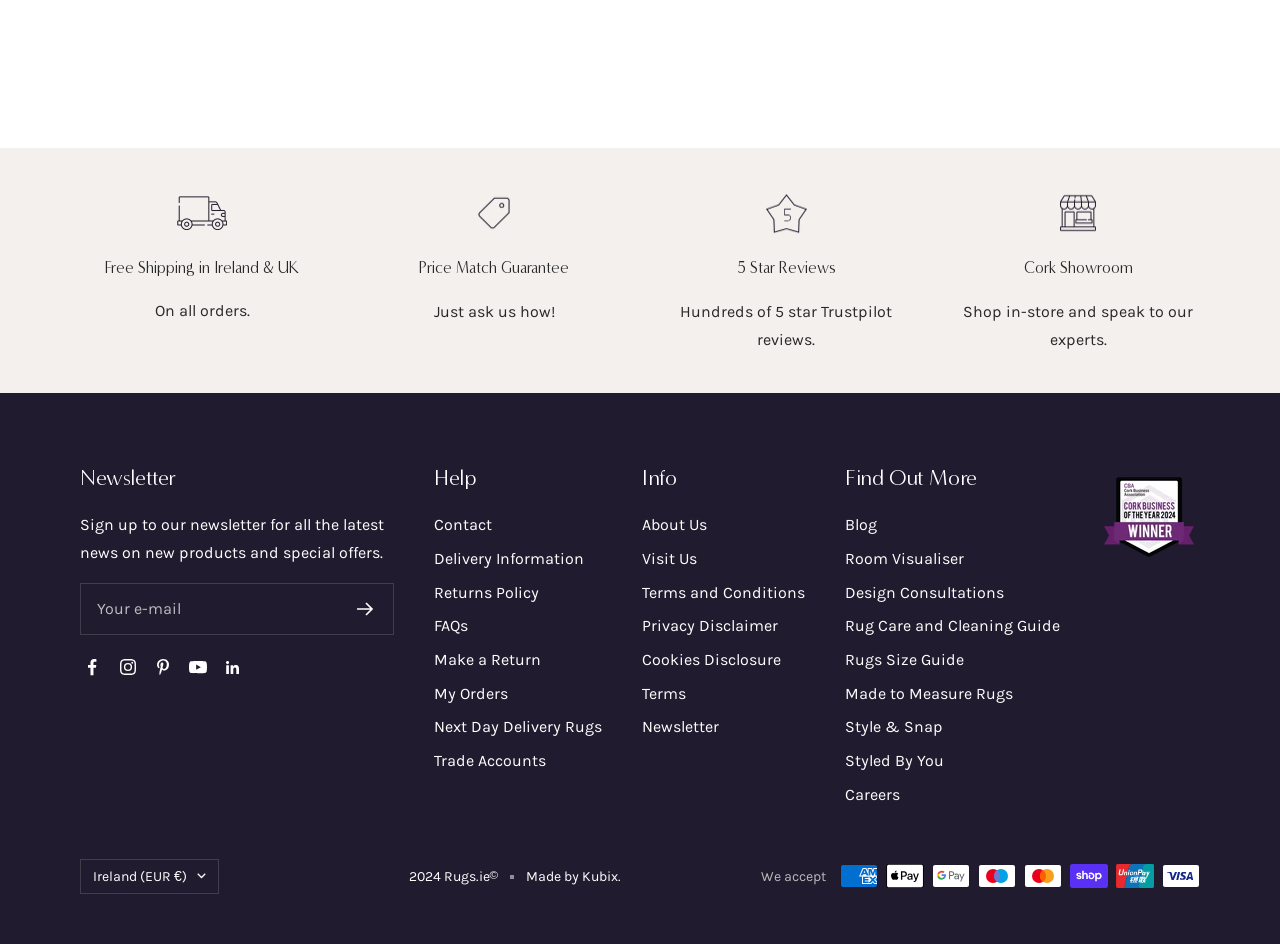Determine the bounding box coordinates of the clickable area required to perform the following instruction: "Select Ireland as the country/region". The coordinates should be represented as four float numbers between 0 and 1: [left, top, right, bottom].

[0.062, 0.909, 0.171, 0.947]